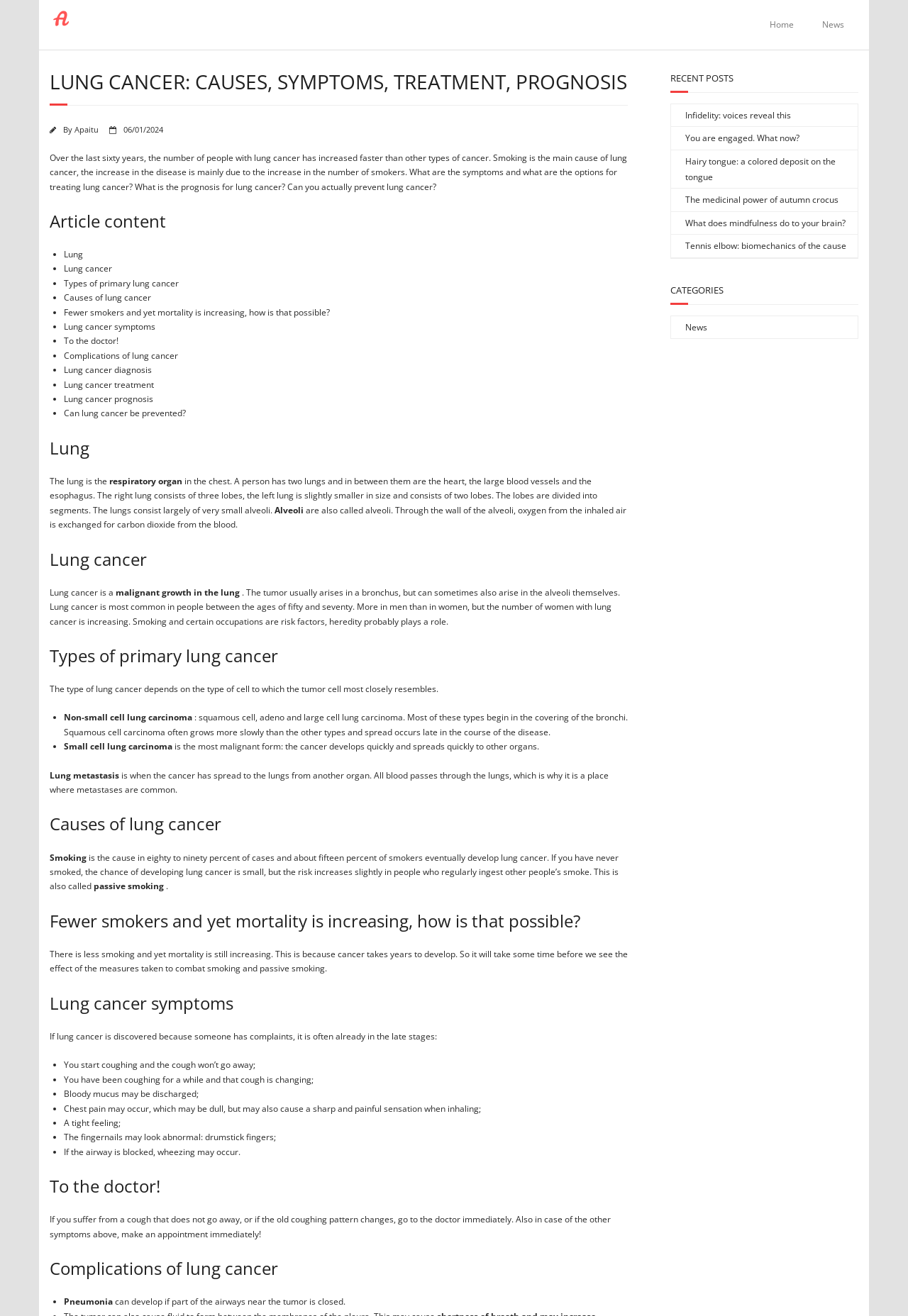Who is the author of the article?
Please craft a detailed and exhaustive response to the question.

The author of the article is mentioned as 'Apaitu' in the header section of the webpage, which is located below the main heading 'LUNG CANCER: CAUSES, SYMPTOMS, TREATMENT, PROGNOSIS'.